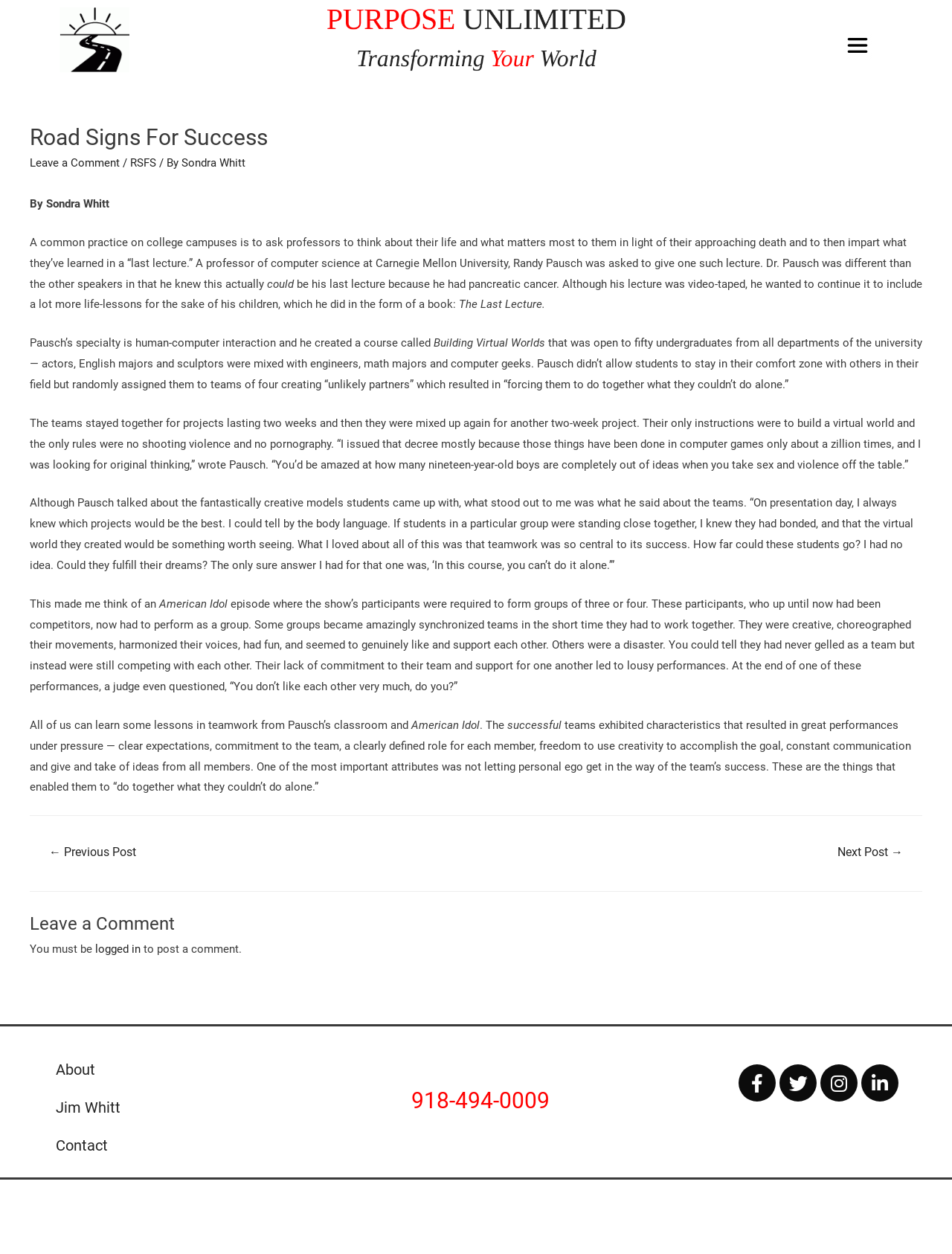Please find and provide the title of the webpage.

Road Signs For Success